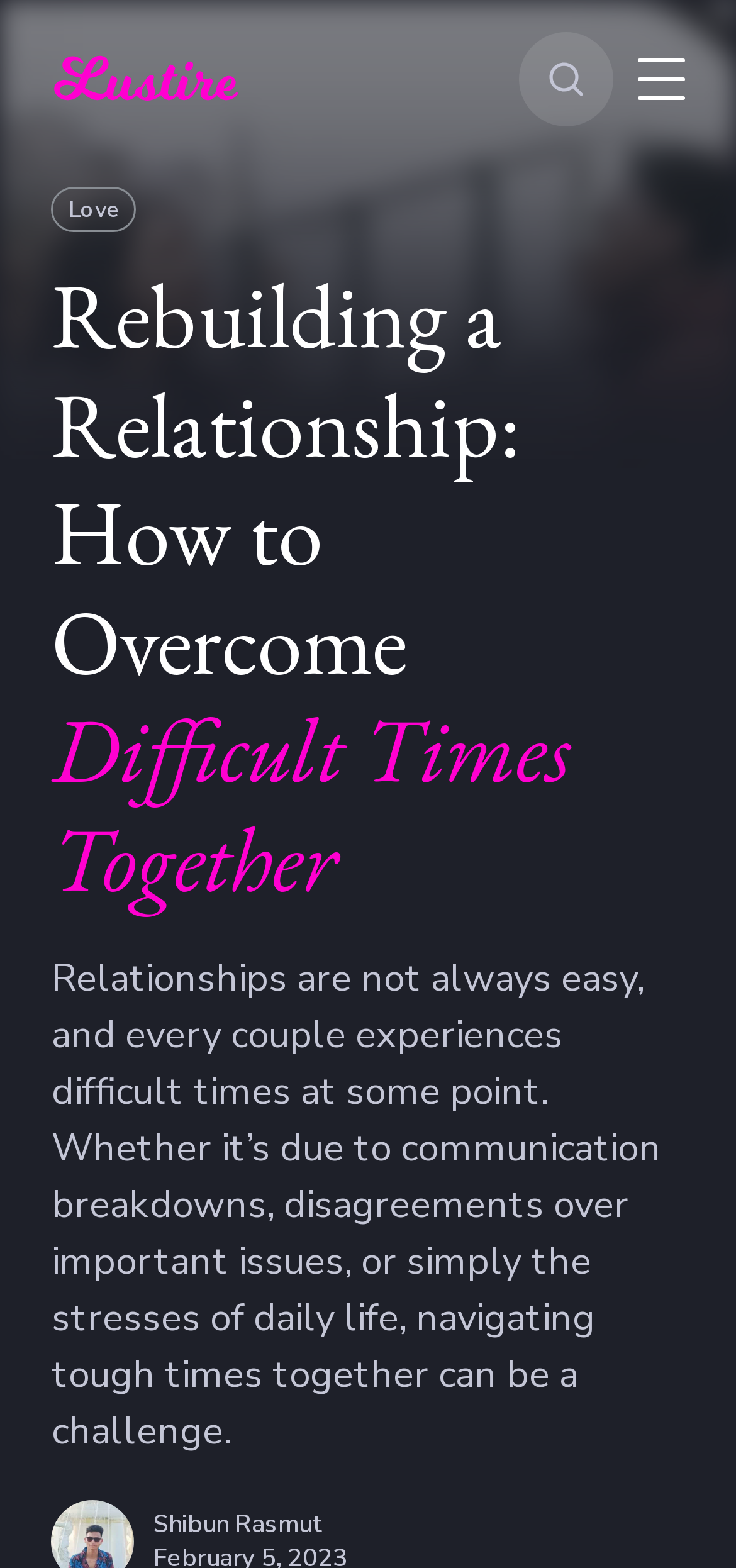Determine the bounding box coordinates for the UI element described. Format the coordinates as (top-left x, top-left y, bottom-right x, bottom-right y) and ensure all values are between 0 and 1. Element description: alt="Lustire"

[0.07, 0.026, 0.326, 0.075]